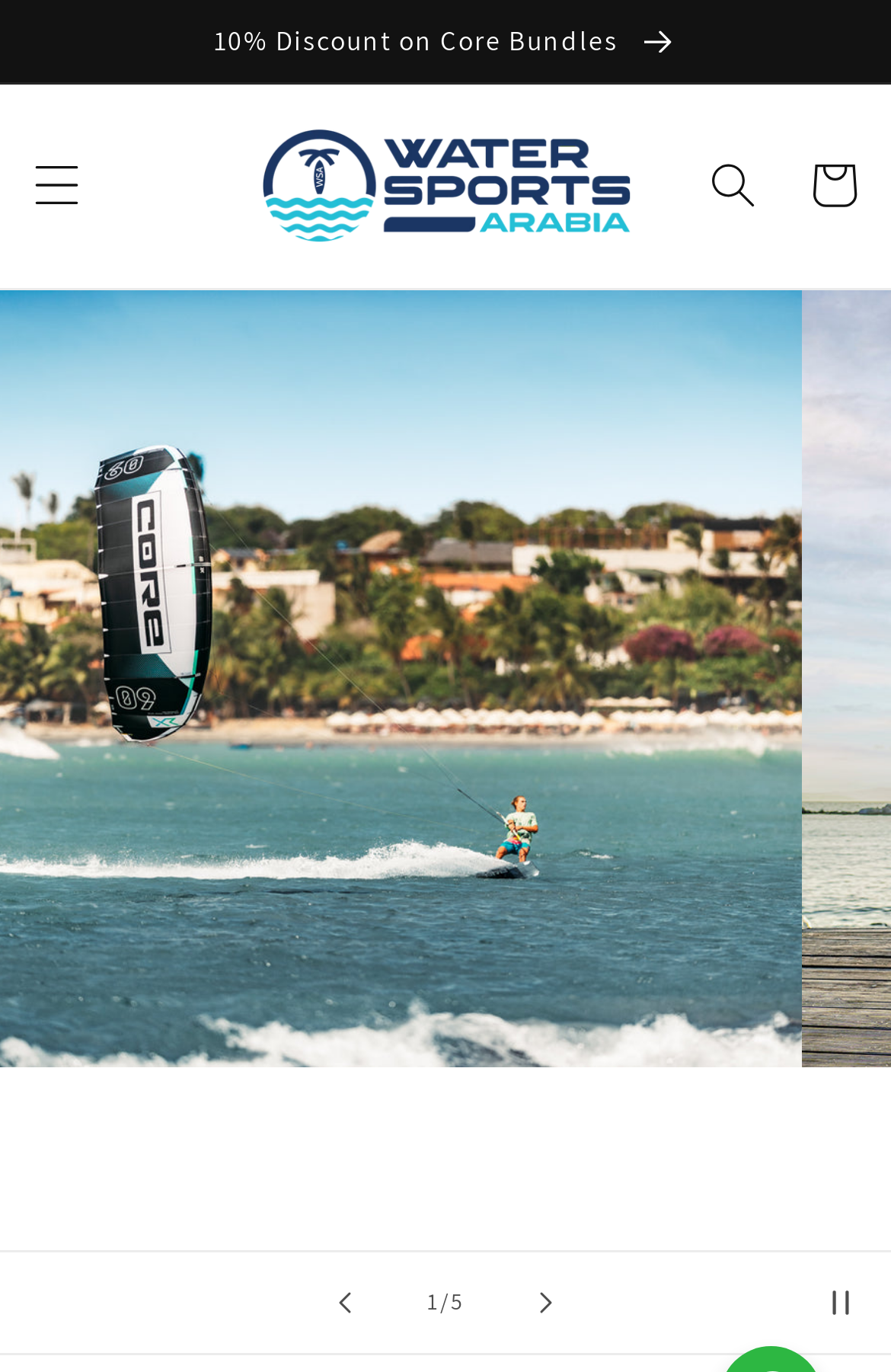Respond to the question below with a single word or phrase:
How many navigation buttons are there?

3